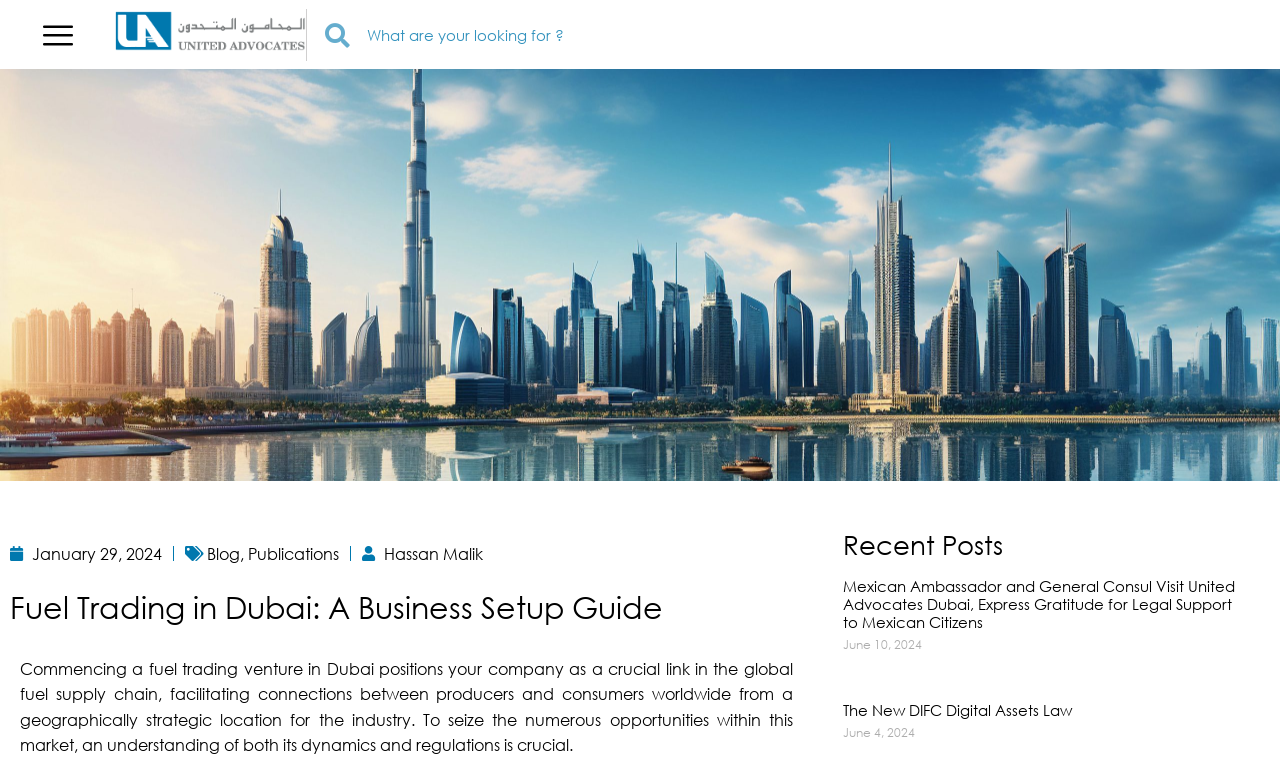Observe the image and answer the following question in detail: What is the purpose of commencing a fuel trading venture in Dubai?

According to the webpage's text, 'Commencing a fuel trading venture in Dubai positions your company as a crucial link in the global fuel supply chain, facilitating connections between producers and consumers worldwide from a geographically strategic location for the industry.' This indicates that the purpose of commencing a fuel trading venture in Dubai is to facilitate connections between producers and consumers.